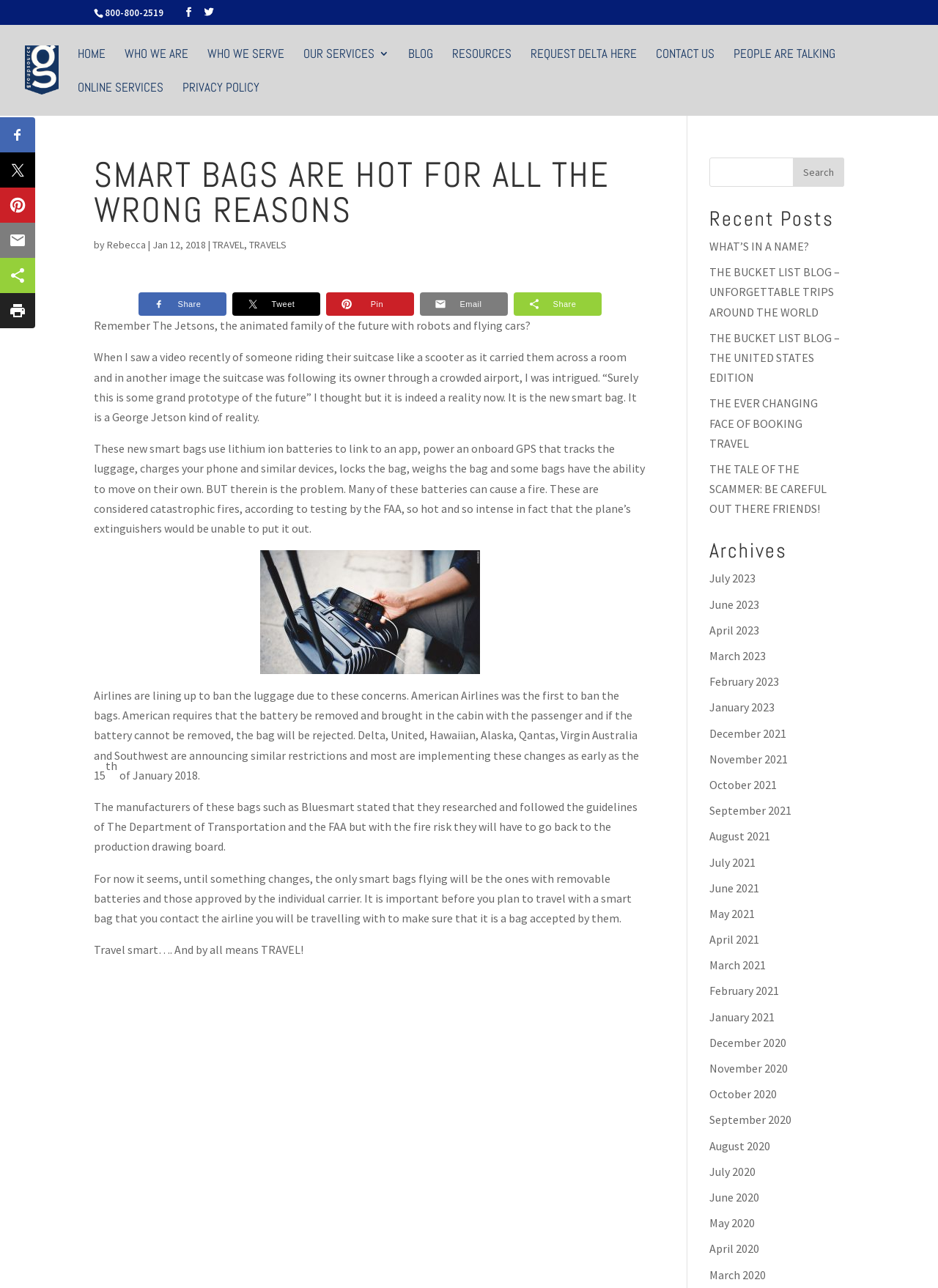Bounding box coordinates should be provided in the format (top-left x, top-left y, bottom-right x, bottom-right y) with all values between 0 and 1. Identify the bounding box for this UI element: Our Services

[0.323, 0.037, 0.415, 0.063]